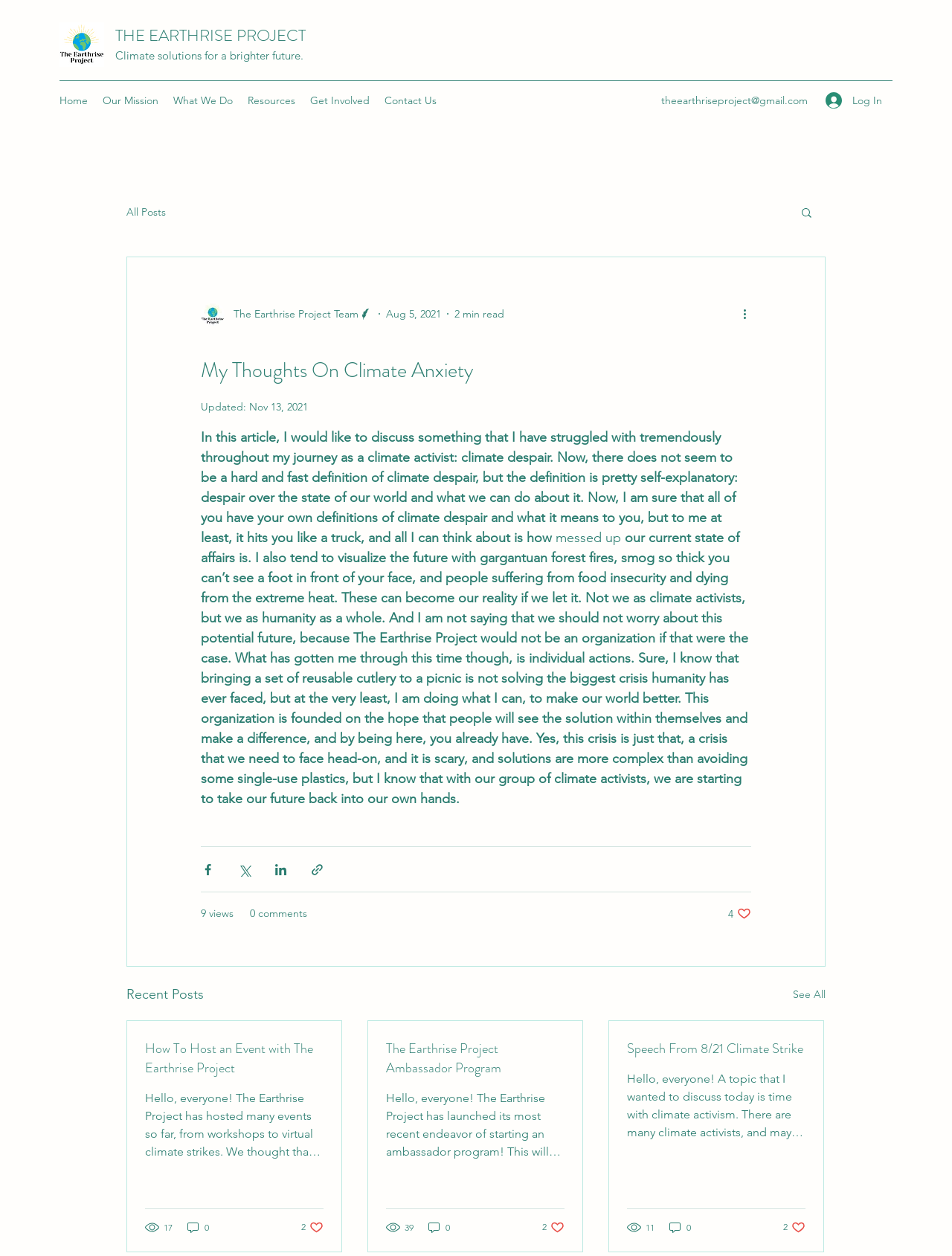Please reply to the following question using a single word or phrase: 
How many views does the article 'How To Host an Event with The Earthrise Project' have?

17 views